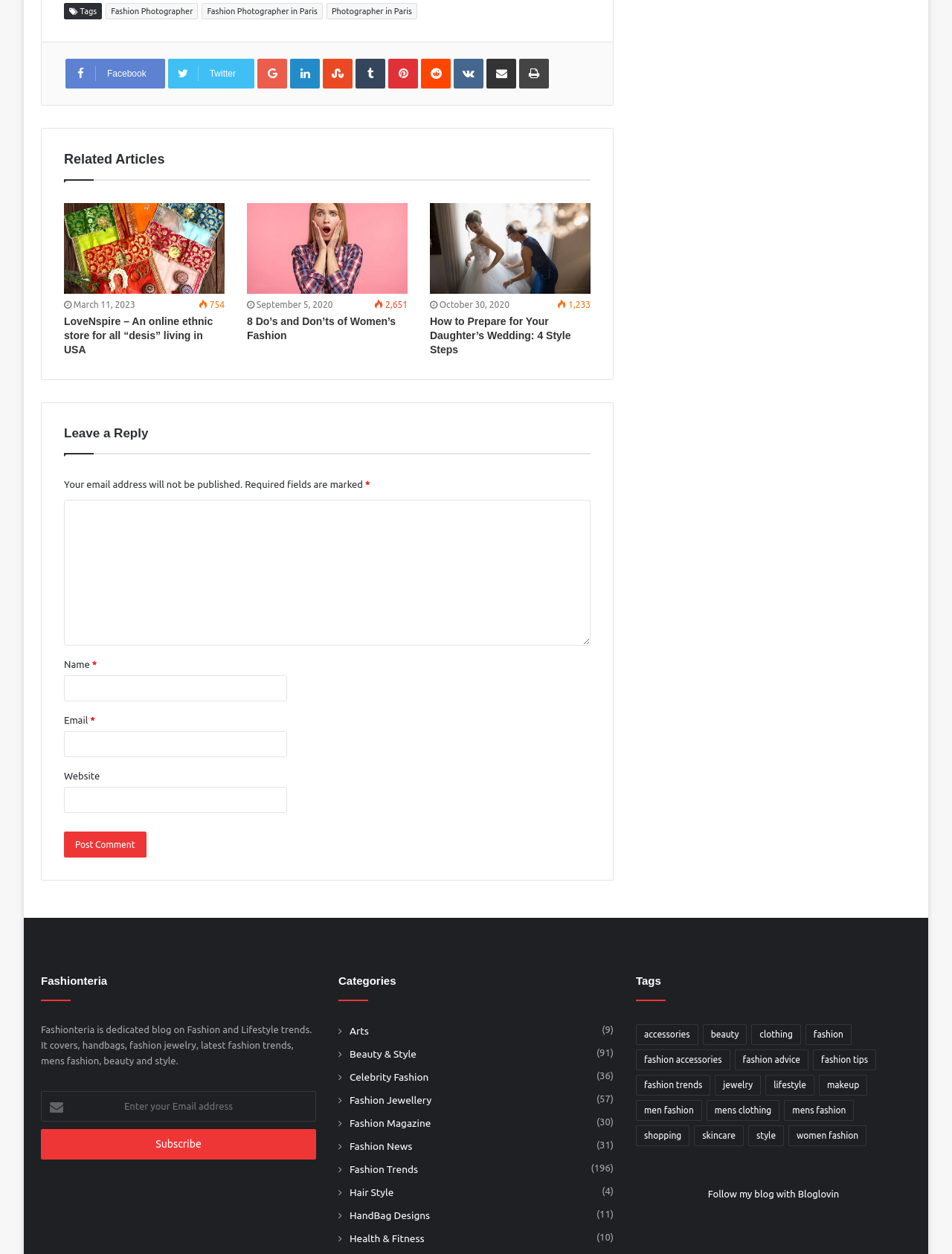Determine the bounding box coordinates for the clickable element required to fulfill the instruction: "Click on the Facebook link". Provide the coordinates as four float numbers between 0 and 1, i.e., [left, top, right, bottom].

[0.069, 0.047, 0.173, 0.07]